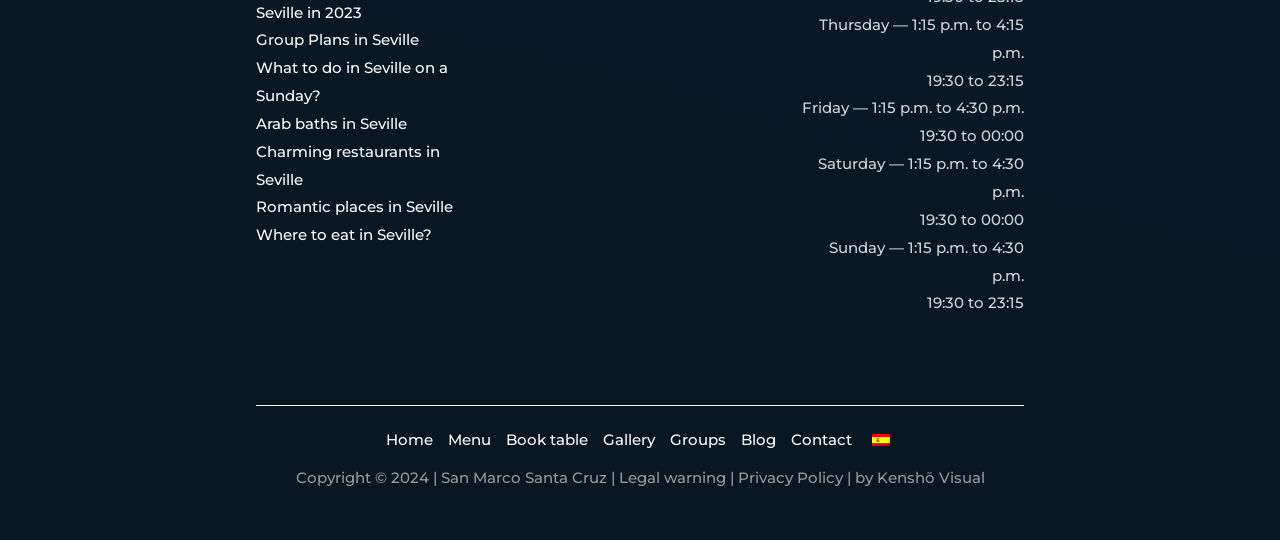Pinpoint the bounding box coordinates of the clickable area needed to execute the instruction: "Click on 'Group Plans in Seville'". The coordinates should be specified as four float numbers between 0 and 1, i.e., [left, top, right, bottom].

[0.2, 0.056, 0.327, 0.092]